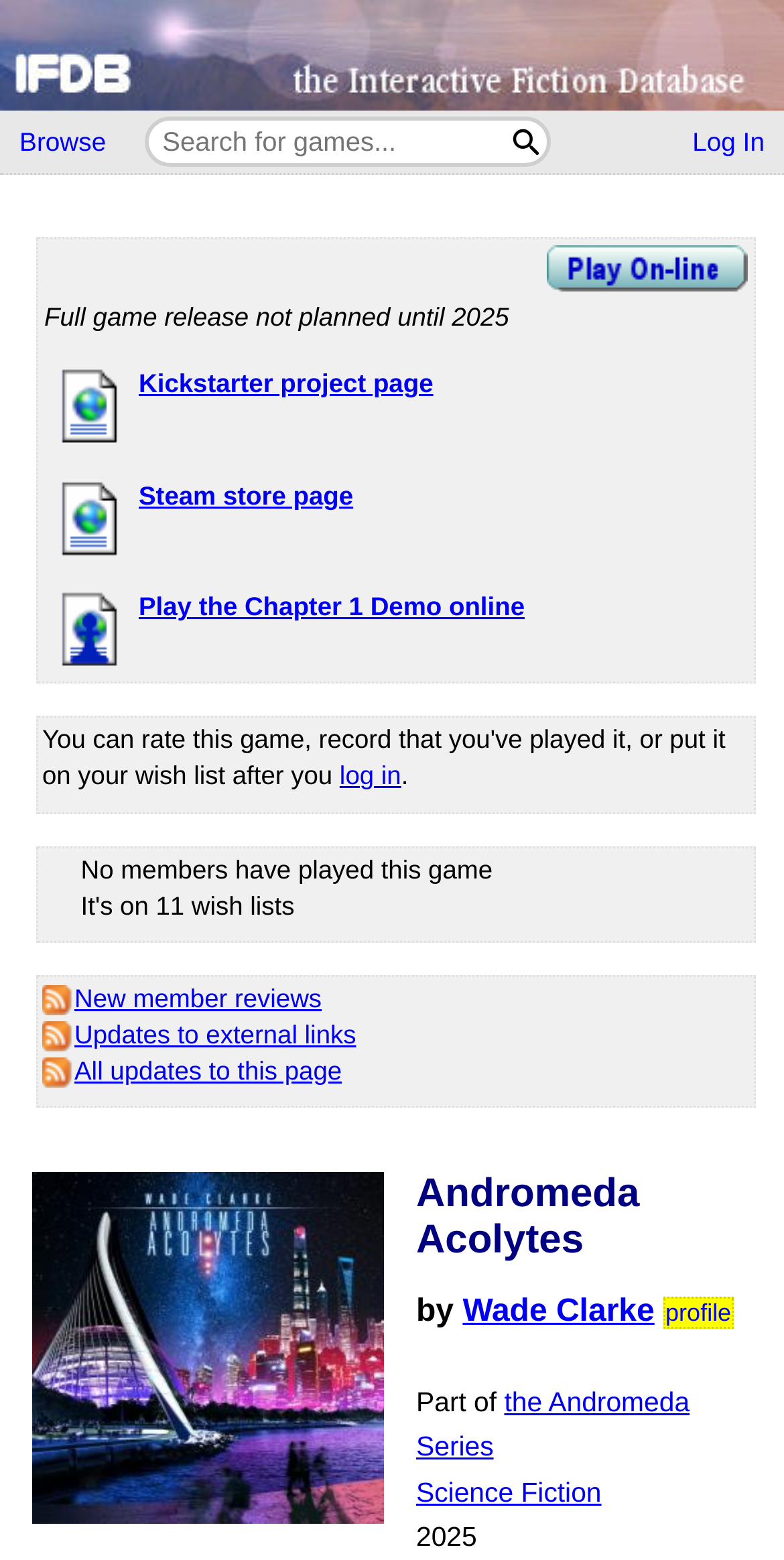Provide a single word or phrase answer to the question: 
How many wish lists is the game on?

11